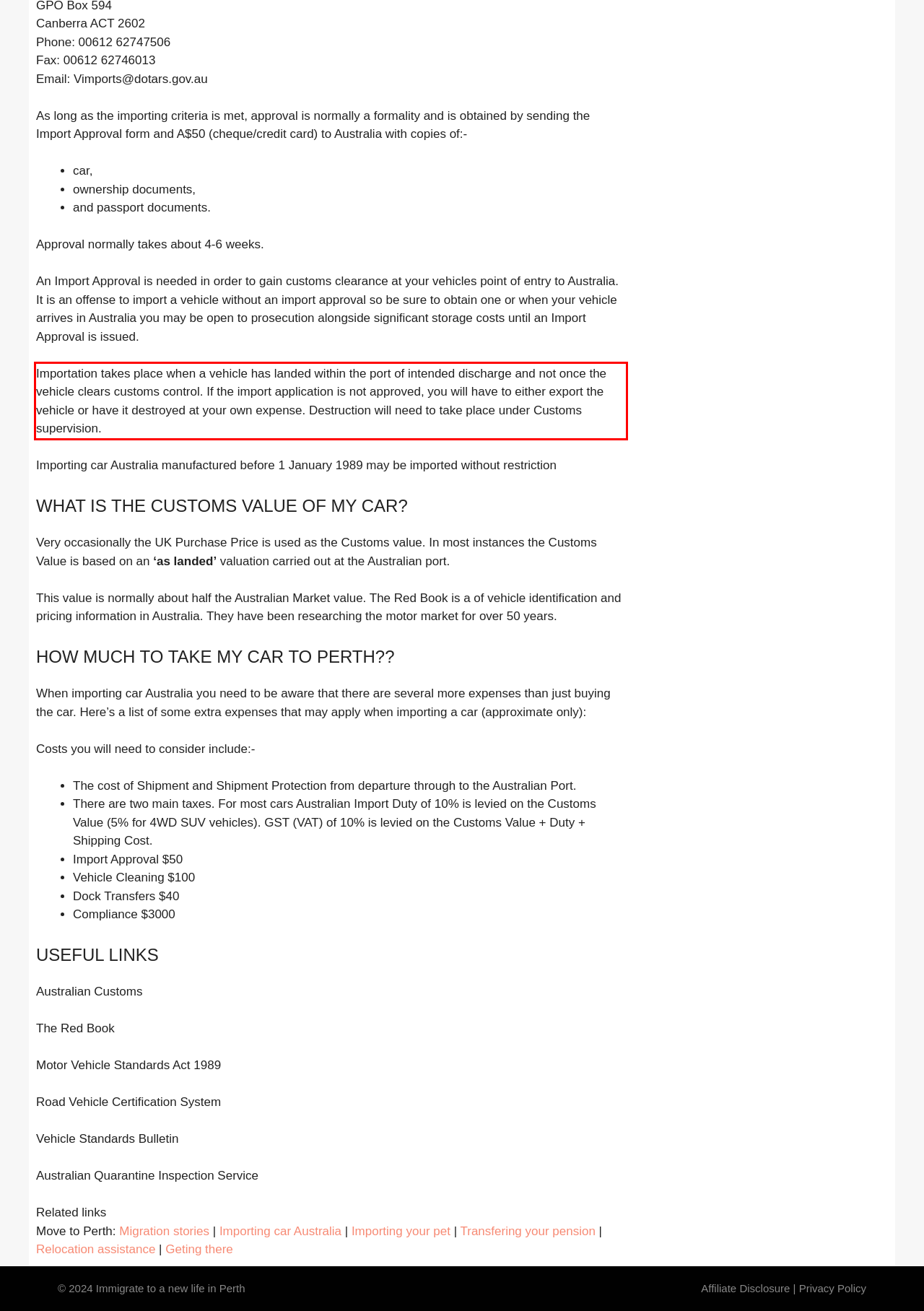Given a screenshot of a webpage with a red bounding box, extract the text content from the UI element inside the red bounding box.

Importation takes place when a vehicle has landed within the port of intended discharge and not once the vehicle clears customs control. If the import application is not approved, you will have to either export the vehicle or have it destroyed at your own expense. Destruction will need to take place under Customs supervision.